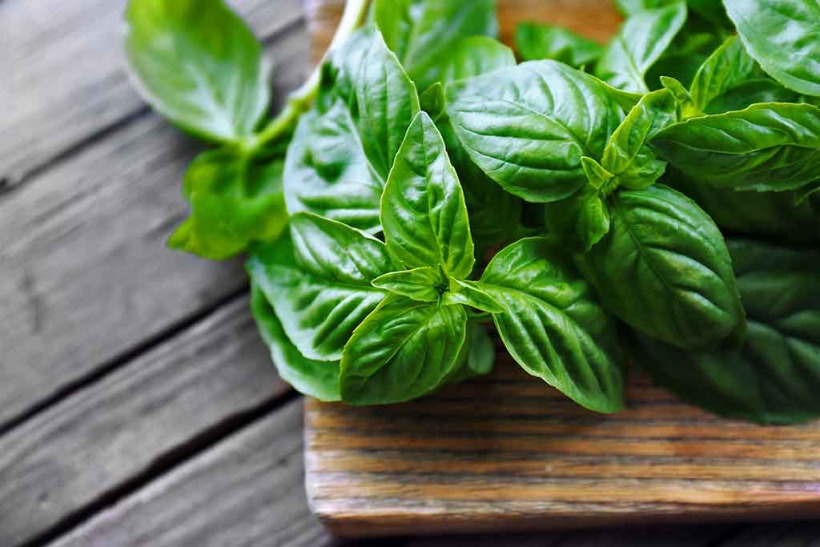Answer the question with a single word or phrase: 
What is the primary benefit of eugenol in basil?

Inhibits inflammatory enzymes